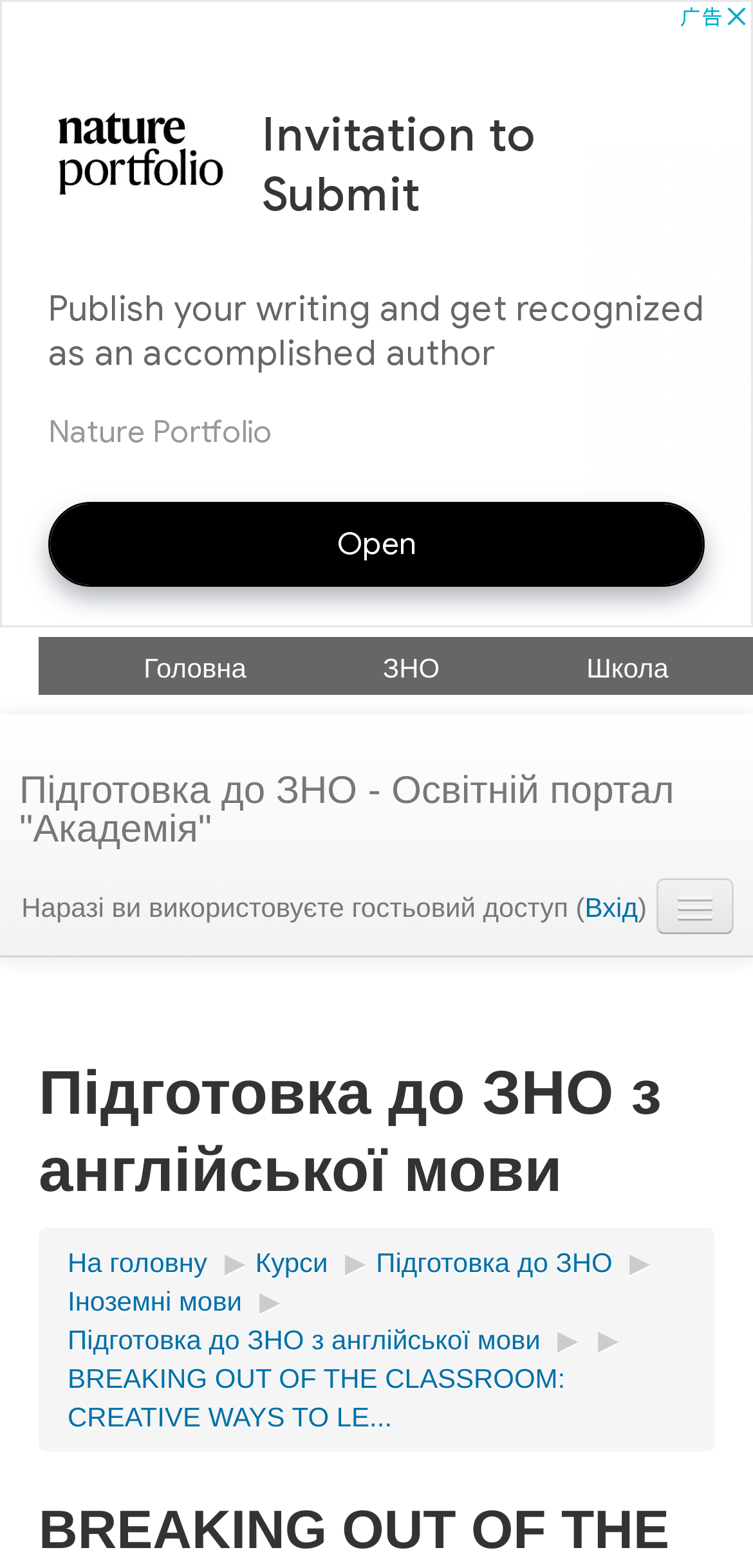What is the topic of the main content?
Provide a detailed answer to the question, using the image to inform your response.

I read the heading 'Підготовка до ЗНО з англійської мови' and understood that the main content is about language learning, specifically preparing for a language exam.